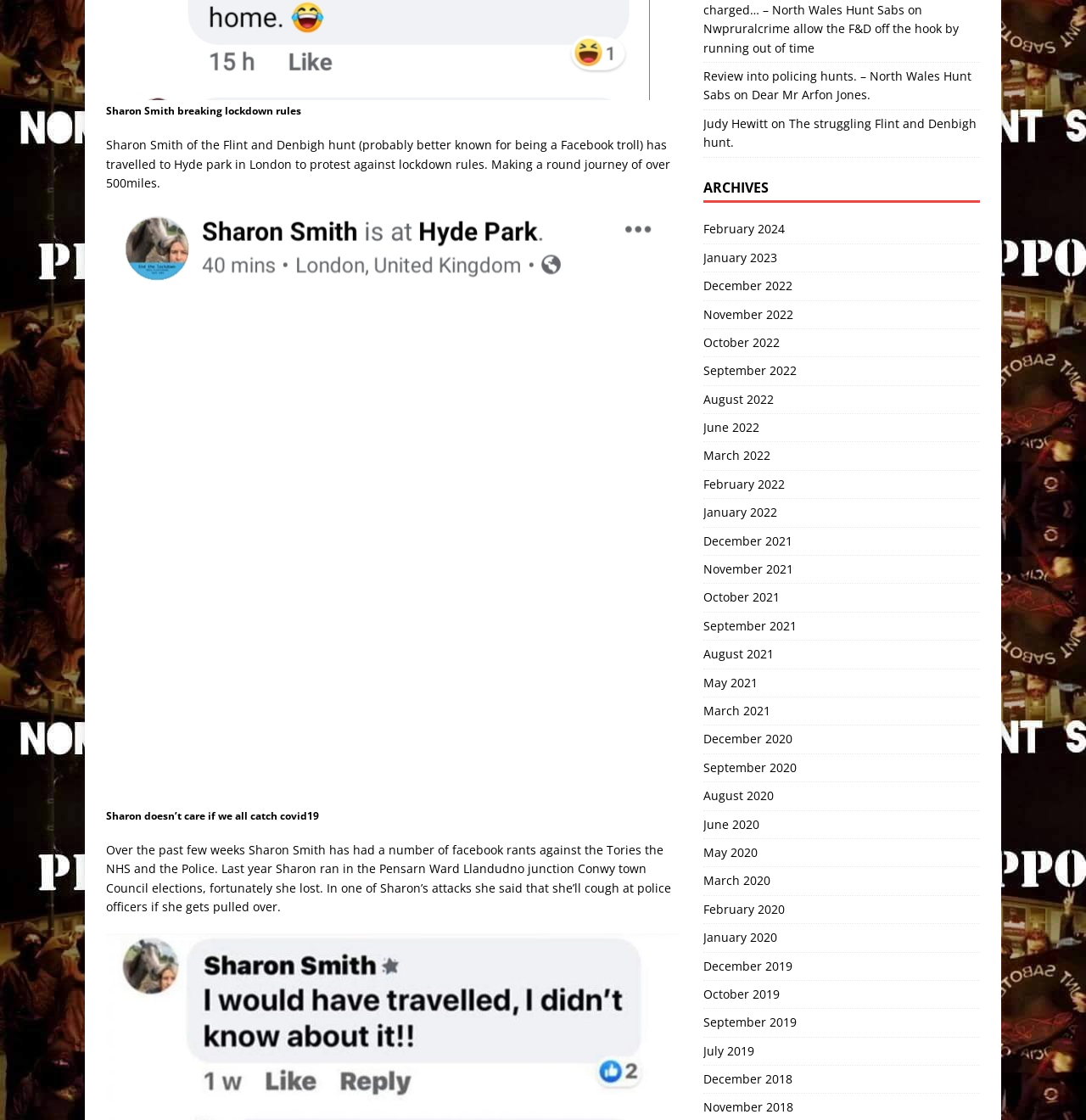Using the webpage screenshot, find the UI element described by June 2022. Provide the bounding box coordinates in the format (top-left x, top-left y, bottom-right x, bottom-right y), ensuring all values are floating point numbers between 0 and 1.

[0.647, 0.37, 0.902, 0.394]